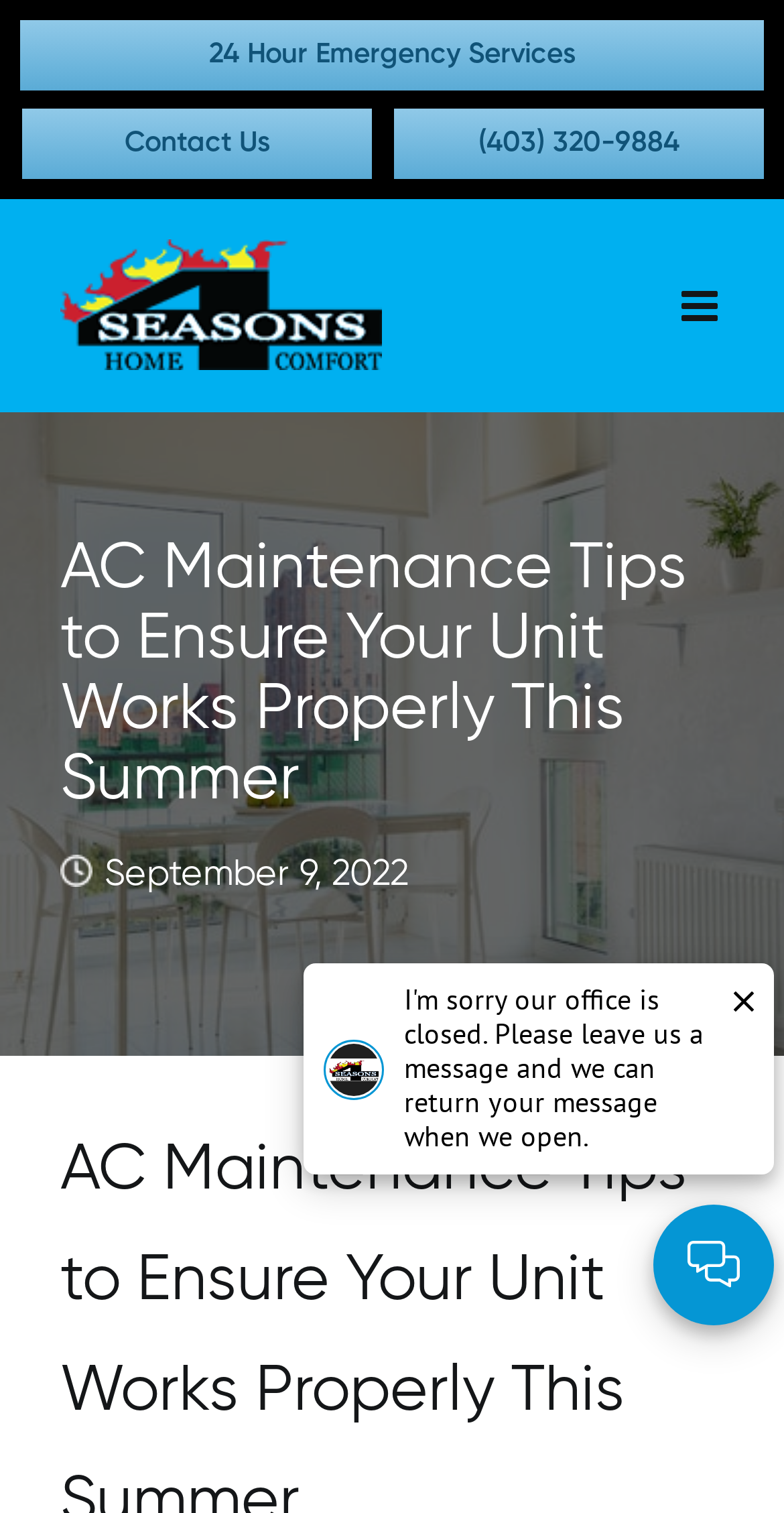What is the phone number to contact? Refer to the image and provide a one-word or short phrase answer.

(403) 320-9884